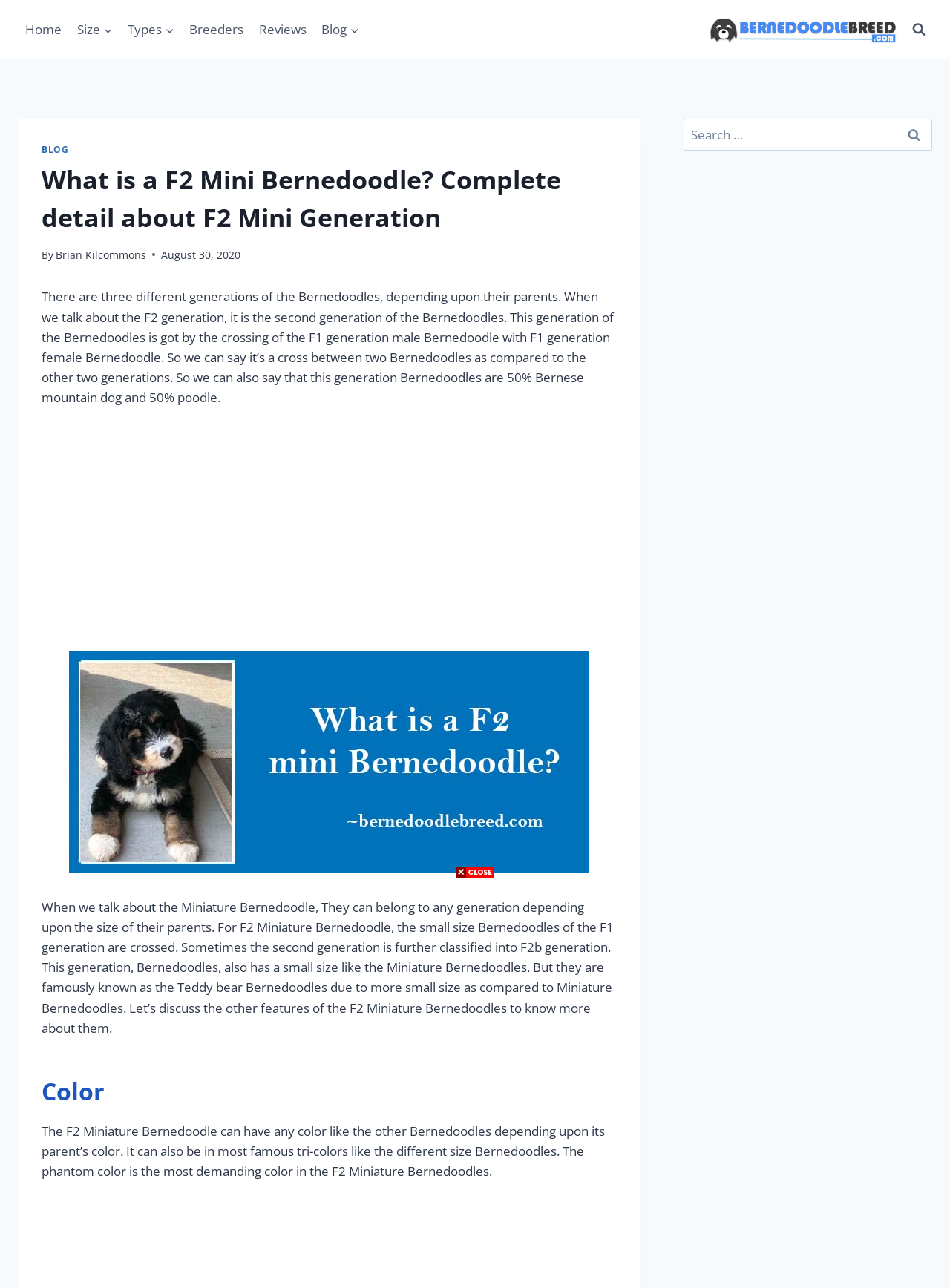Identify and extract the heading text of the webpage.

What is a F2 Mini Bernedoodle? Complete detail about F2 Mini Generation